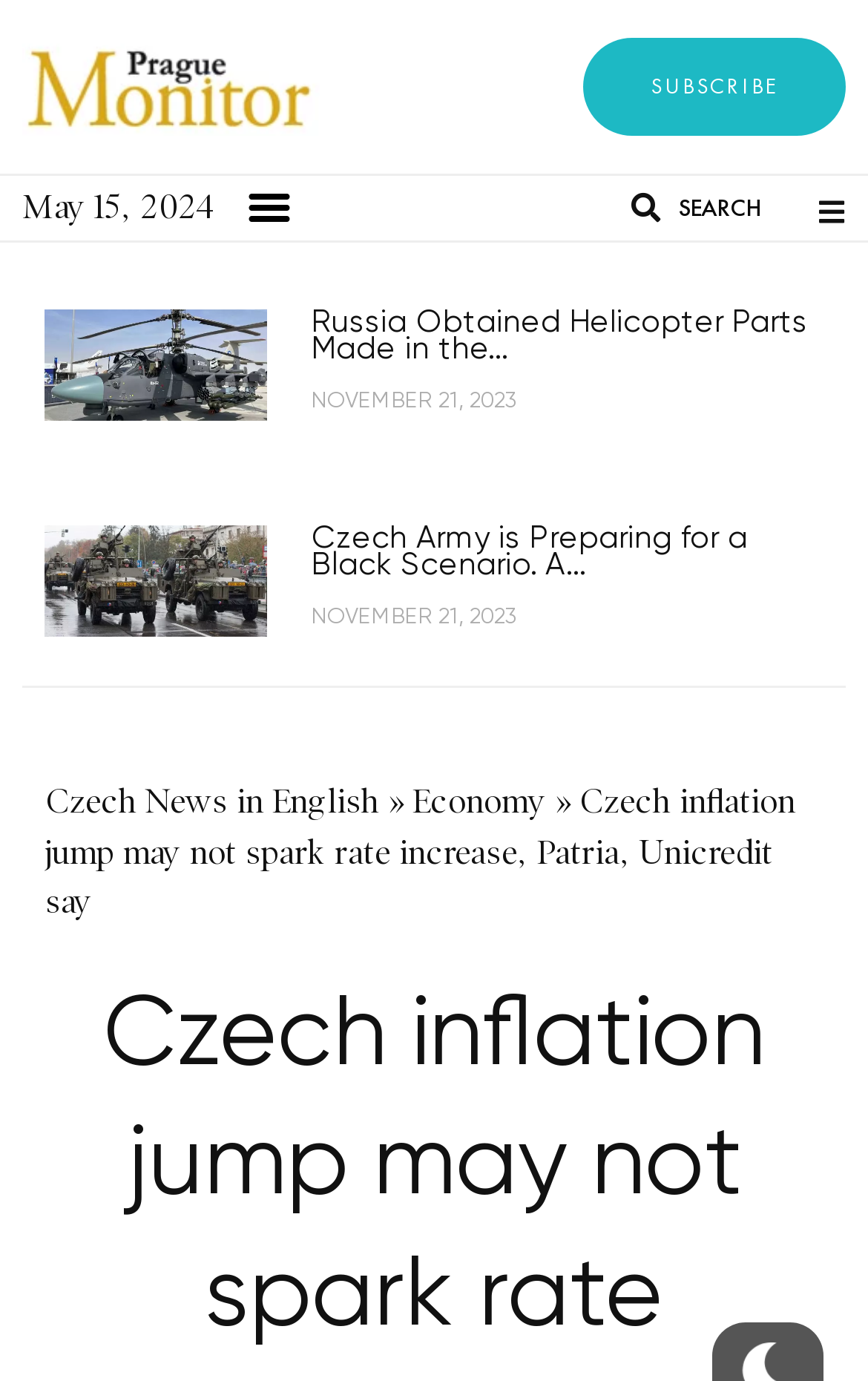Specify the bounding box coordinates of the area that needs to be clicked to achieve the following instruction: "Toggle the menu".

[0.285, 0.135, 0.336, 0.167]